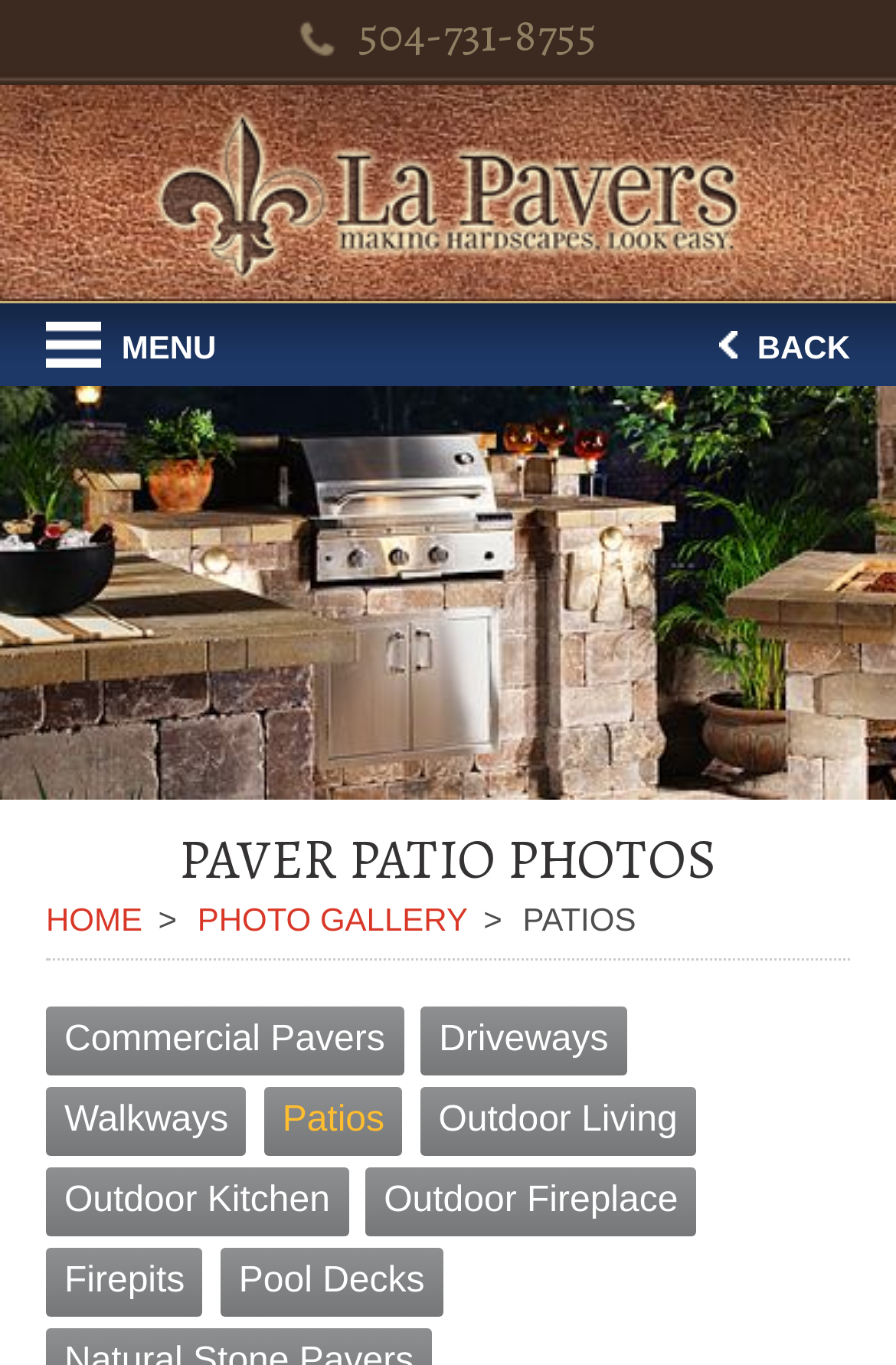Find and extract the text of the primary heading on the webpage.

PAVER PATIO PHOTOS